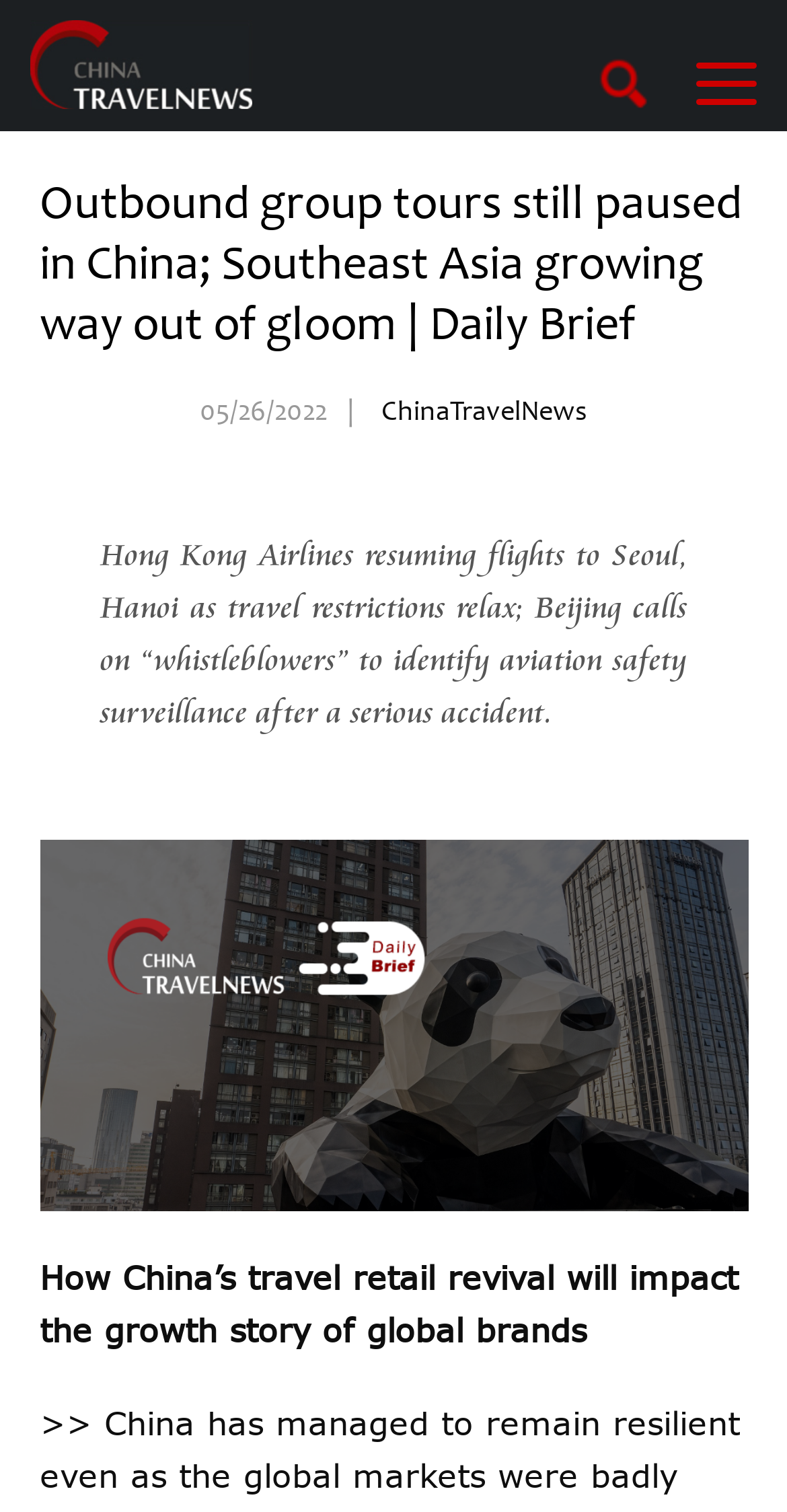Using the information in the image, give a detailed answer to the following question: What is the date of the daily brief?

I found the date of the daily brief by looking at the static text element located at [0.254, 0.26, 0.415, 0.283] which contains the text '05/26/2022'.